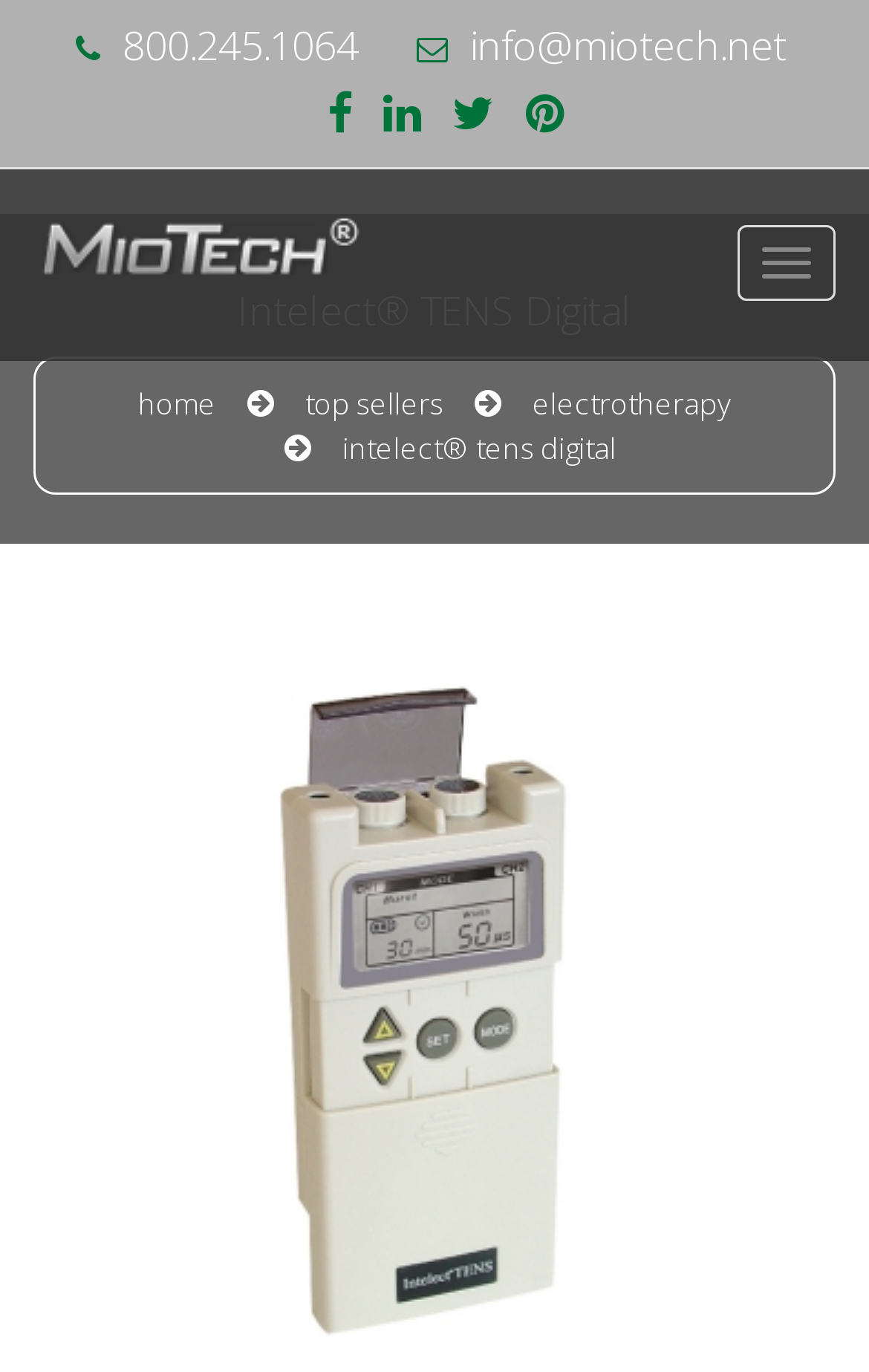Give a detailed overview of the webpage's appearance and contents.

The webpage is about Intelect TENS Digital, a product from MioTech Orthopedic Group. At the top, there is a phone number, 800.245.1064, and an email address, info@miotech.net, which can be contacted for inquiries. 

To the right of the phone number and email address, there are four social media icons. Below these, there is a button with no text, and a link to the MioTech Orthopedic Group's homepage, accompanied by the group's logo. 

The main title, Intelect TENS Digital, is prominently displayed in the middle of the page. Below this, there are three navigation links: home, top sellers, and electrotherapy. 

Further down, there is a repeated mention of the product name, intelect tens digital, in a smaller font size. The majority of the page is occupied by a large figure or image, which takes up most of the space from the middle to the bottom of the page.